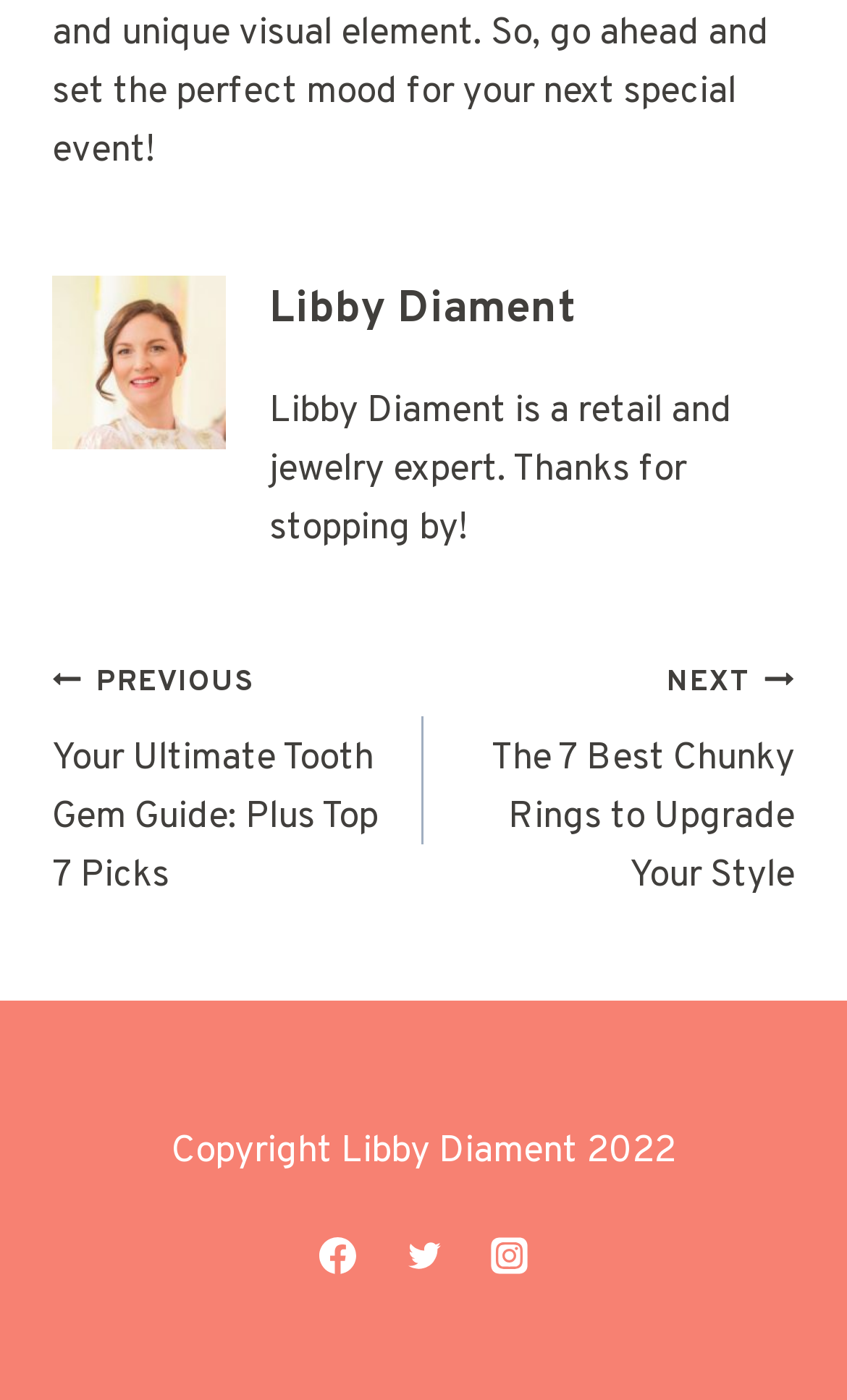Highlight the bounding box of the UI element that corresponds to this description: "Libby Diament".

[0.318, 0.202, 0.679, 0.242]